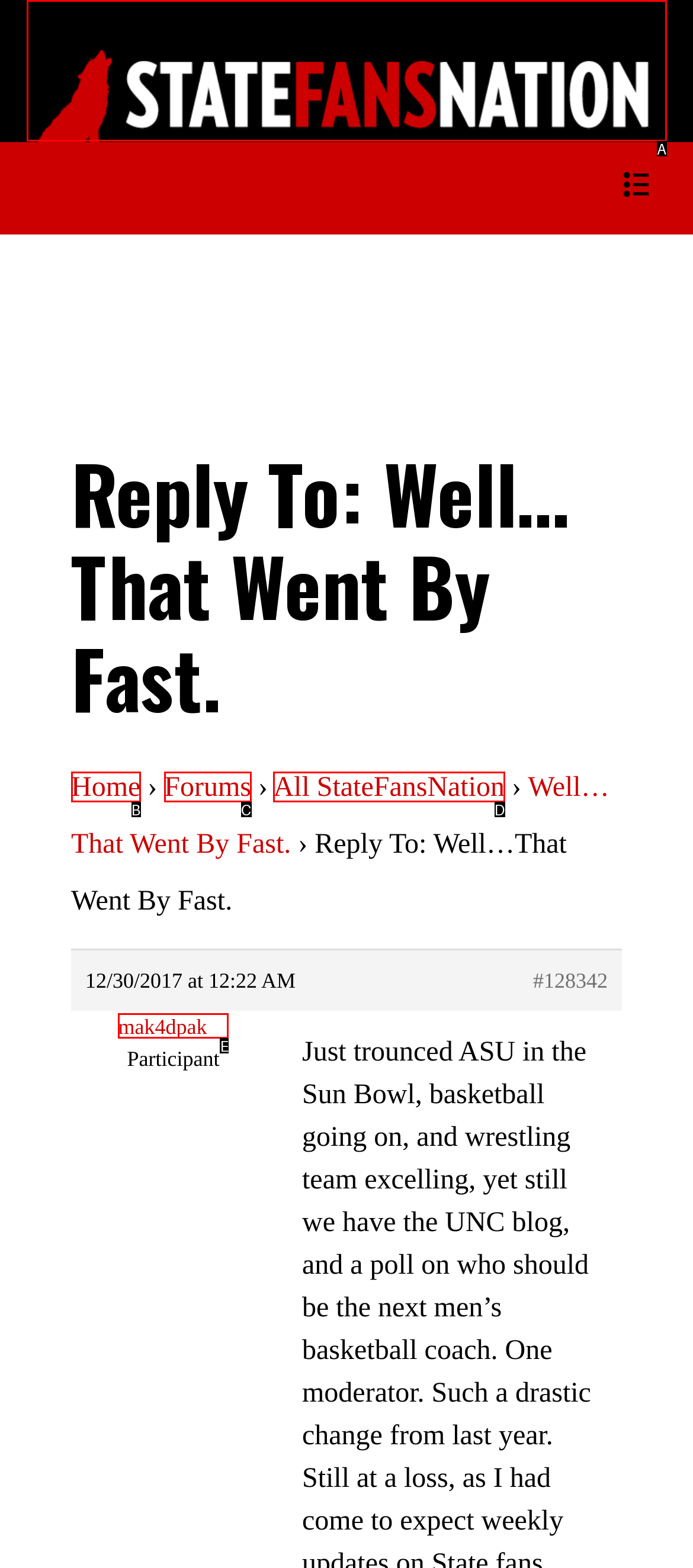With the description: All StateFansNation, find the option that corresponds most closely and answer with its letter directly.

D